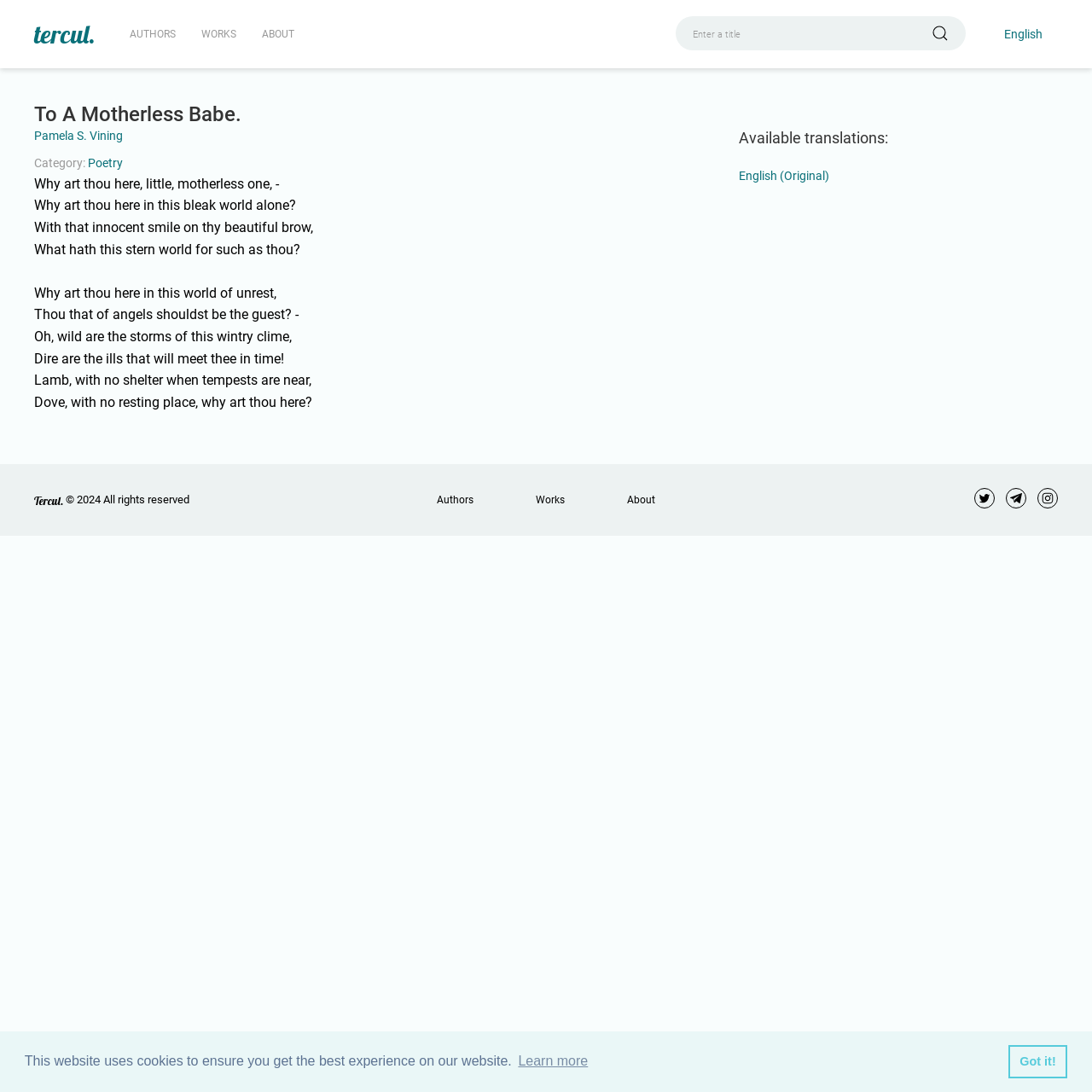How many links are there in the footer section of the webpage?
Provide an in-depth and detailed answer to the question.

I counted the number of link elements in the footer section, which is located at the bottom of the webpage, and found that there are 5 links: 'Authors', 'Works', 'About', and two social media links.